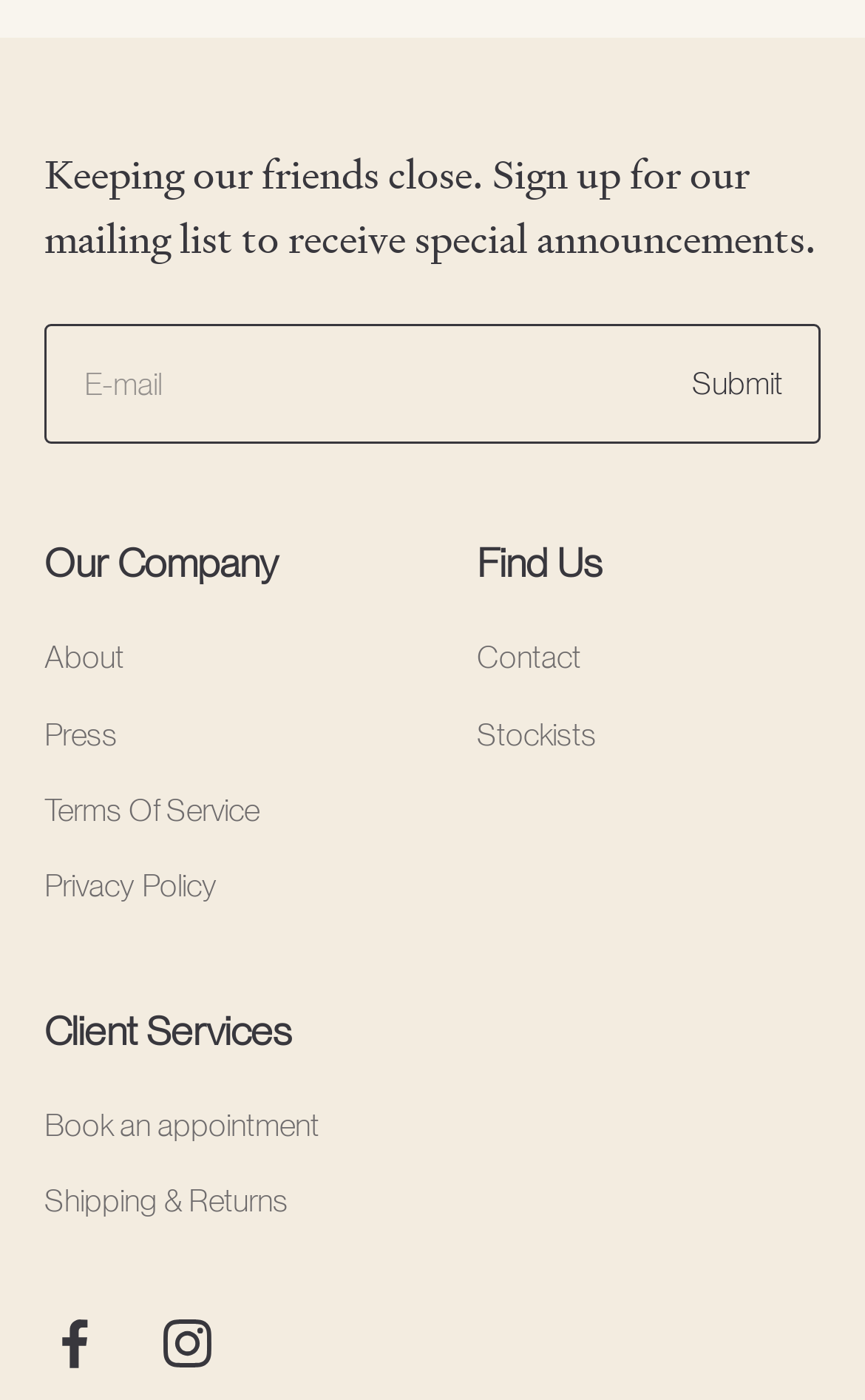Please determine the bounding box coordinates of the section I need to click to accomplish this instruction: "View Privacy Policy".

None